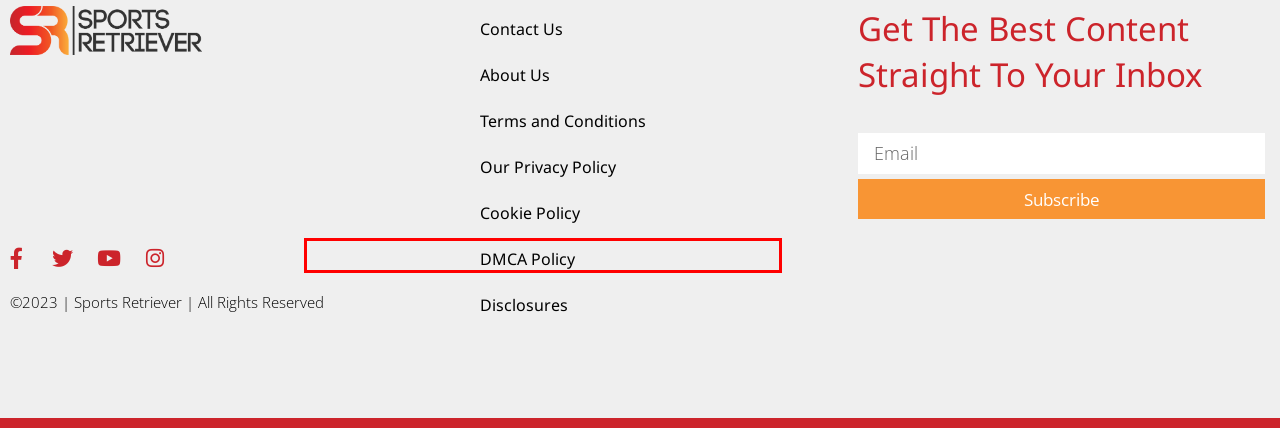Review the webpage screenshot provided, noting the red bounding box around a UI element. Choose the description that best matches the new webpage after clicking the element within the bounding box. The following are the options:
A. Football Archives - Sports Retriever
B. Tara Reid has come a long way since American Pie - Page 21 of 33 - Sports Retriever
C. Tara Reid has come a long way since American Pie - Page 7 of 33 - Sports Retriever
D. Tara Reid has come a long way since American Pie - Page 15 of 33 - Sports Retriever
E. Tara Reid has come a long way since American Pie - Page 13 of 33 - Sports Retriever
F. Tara Reid has come a long way since American Pie - Page 25 of 33 - Sports Retriever
G. Music and sports are a lot more connected than you think - Sports Retriever
H. The top five most entertaining sports to watch - Sports Retriever

G